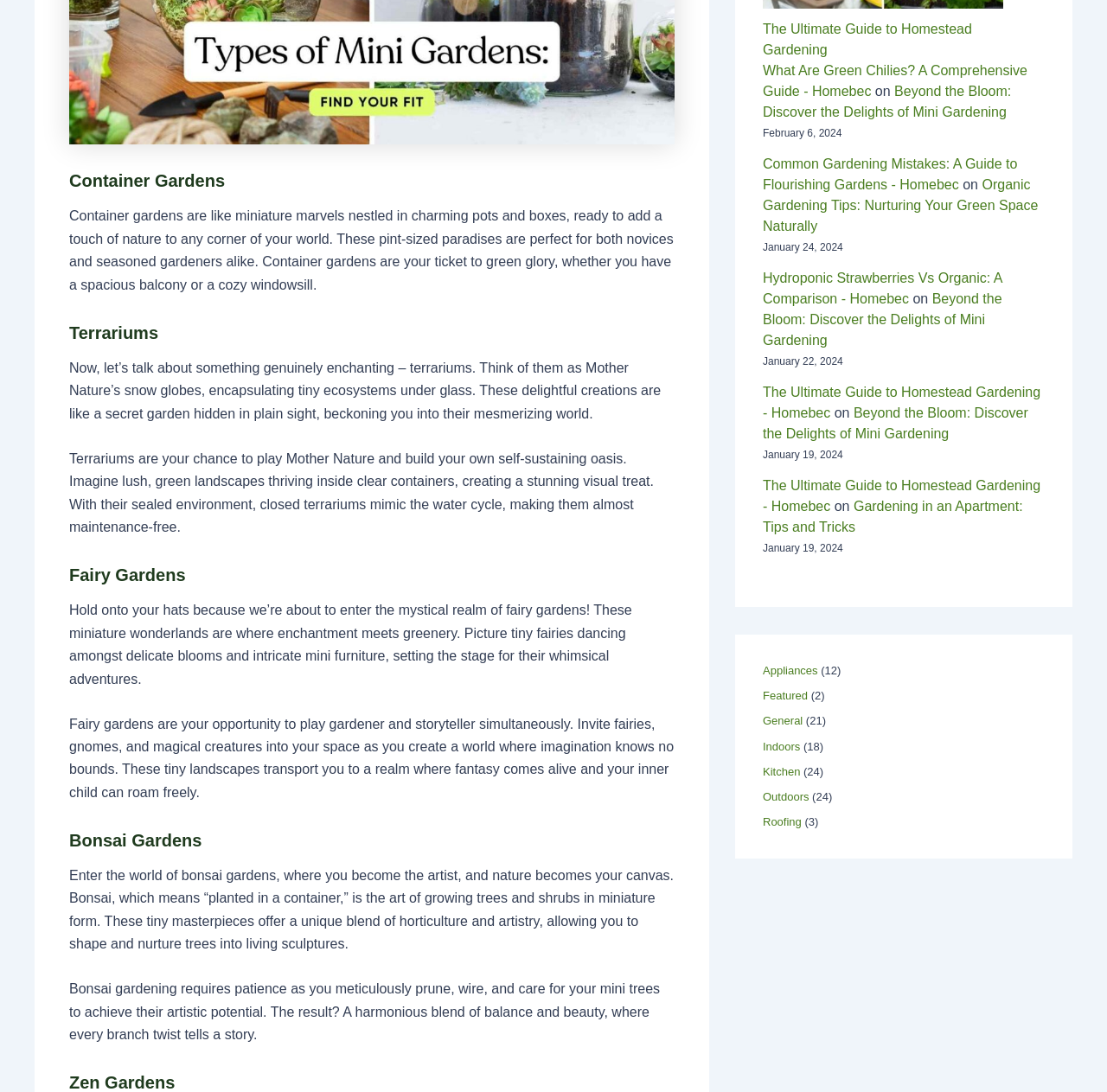What is the theme of the fairy gardens?
Based on the image, answer the question with a single word or brief phrase.

Whimsical and fantastical